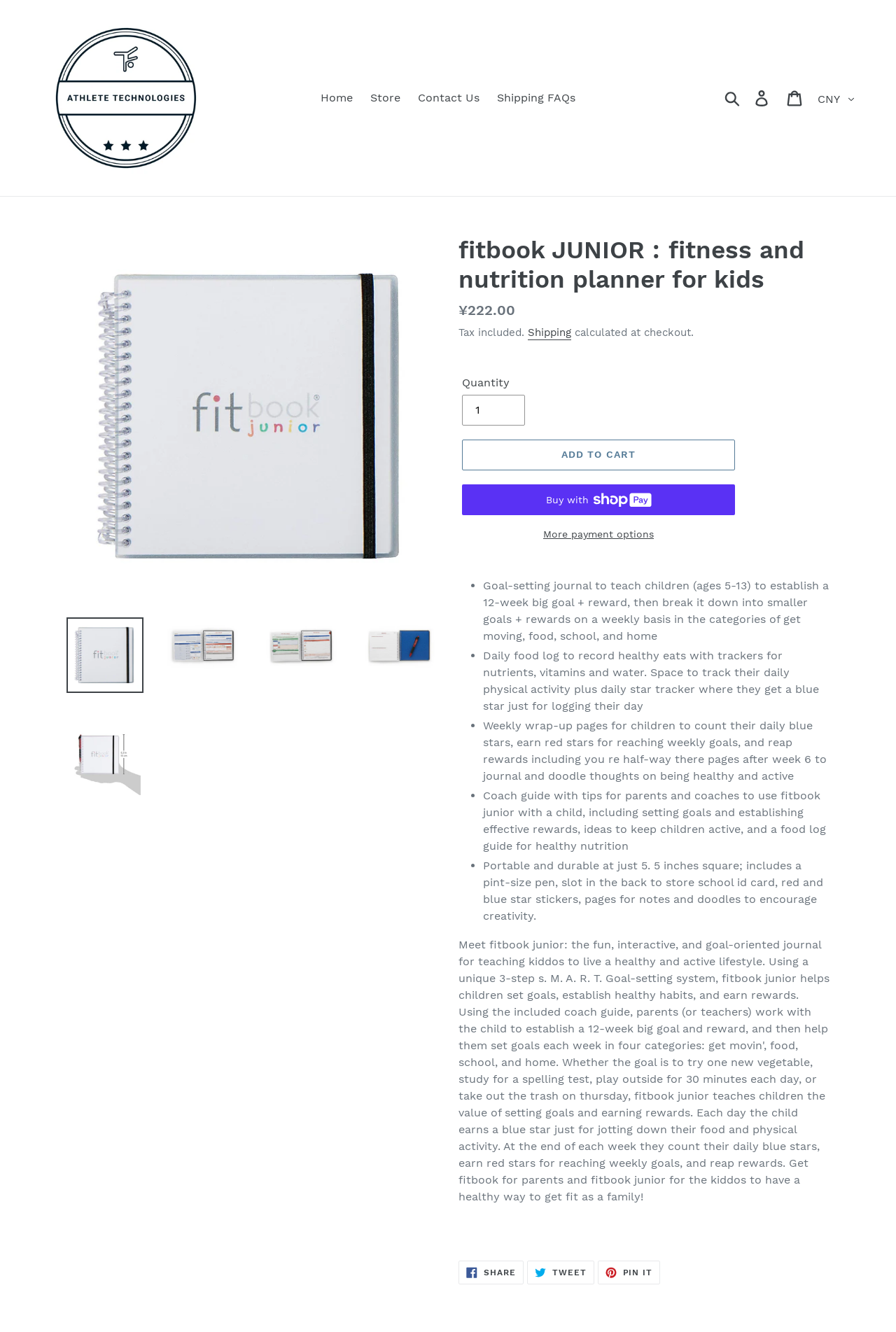Using the format (top-left x, top-left y, bottom-right x, bottom-right y), provide the bounding box coordinates for the described UI element. All values should be floating point numbers between 0 and 1: Glyn Moody

None